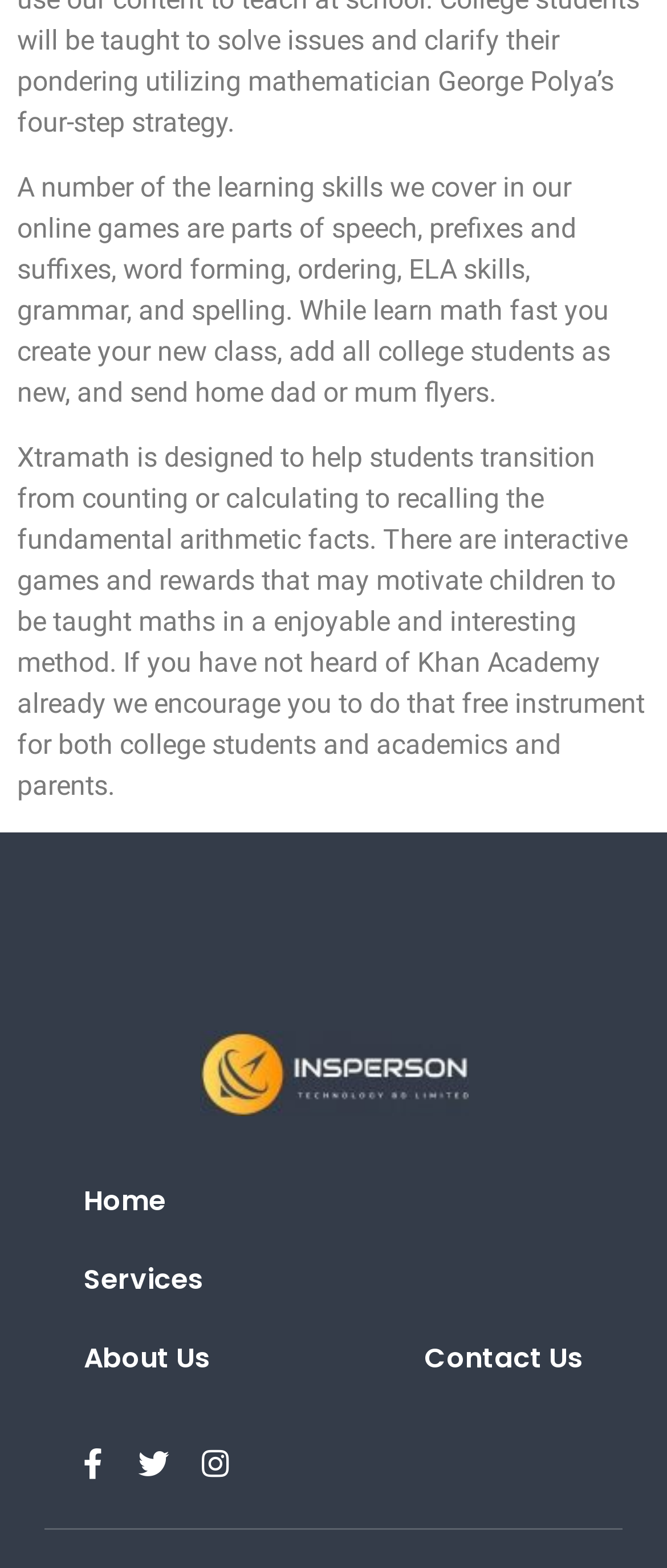What is the purpose of Xtramath?
Provide a short answer using one word or a brief phrase based on the image.

help students transition to recalling arithmetic facts